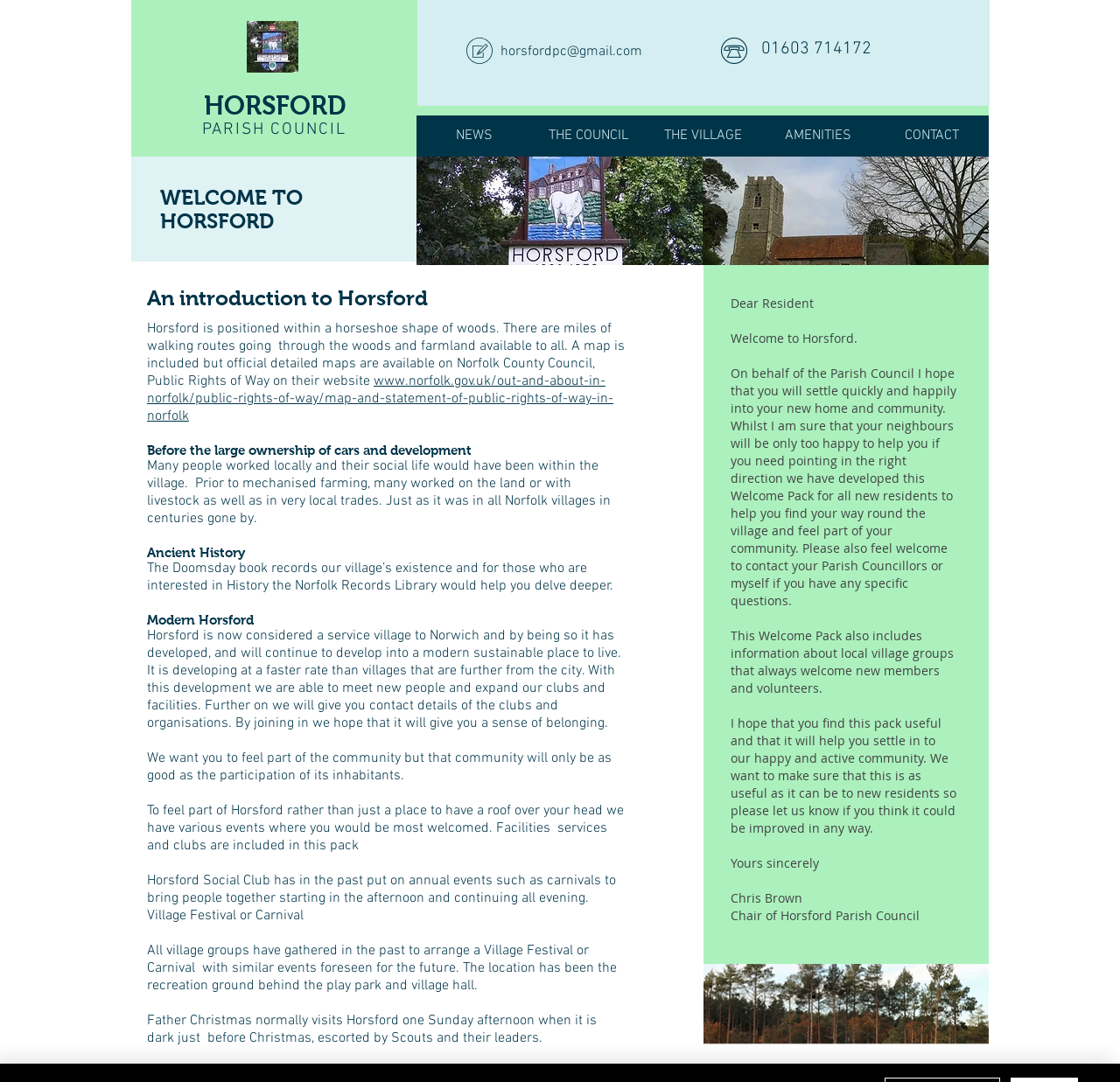Locate the bounding box coordinates of the element that should be clicked to fulfill the instruction: "View the 'WELCOME TO HORSFORD' heading".

[0.143, 0.171, 0.349, 0.215]